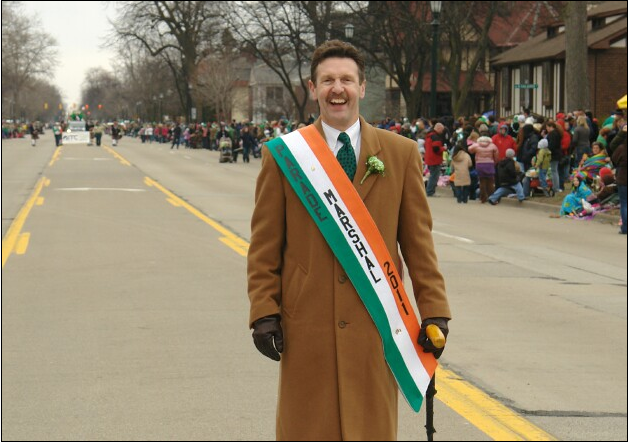What is written on the Parade Marshal's sash?
Observe the image and answer the question with a one-word or short phrase response.

PARADE MARSHAL 2011